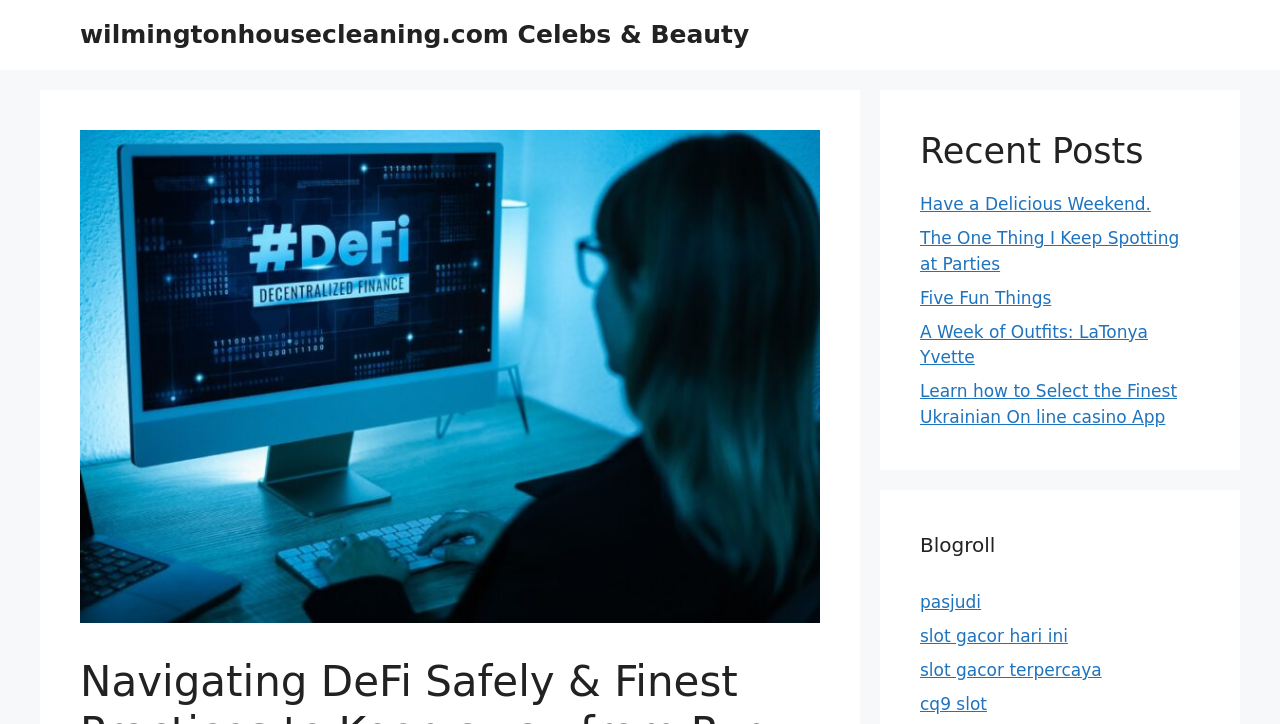Extract the main title from the webpage and generate its text.

Navigating DeFi Safely & Finest Practices to Keep away from Rug Pulls